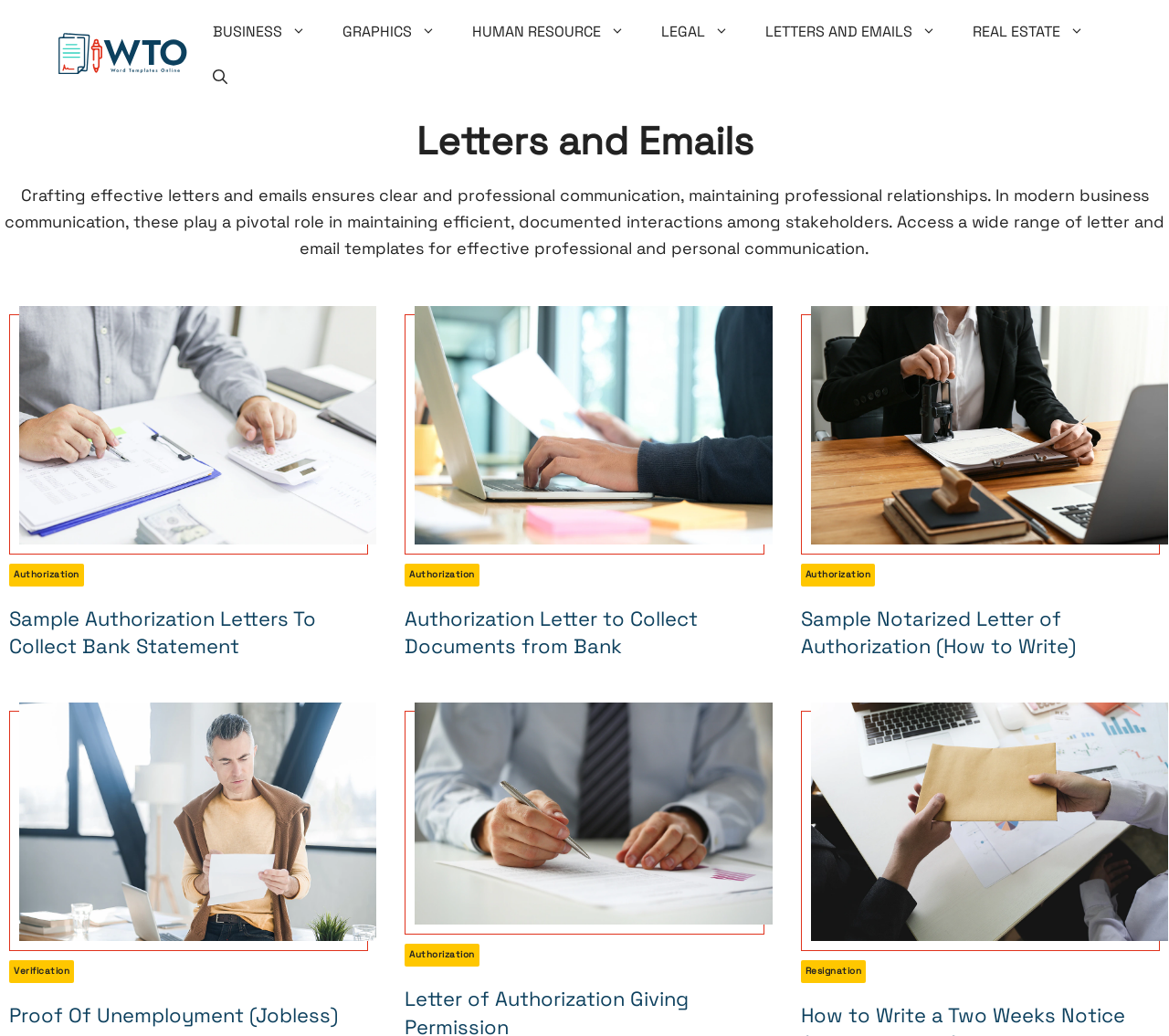How many categories of templates are available on the navigation bar?
Look at the image and respond to the question as thoroughly as possible.

The navigation bar contains links to 7 categories of templates, namely BUSINESS, GRAPHICS, HUMAN RESOURCE, LEGAL, LETTERS AND EMAILS, REAL ESTATE, and others.